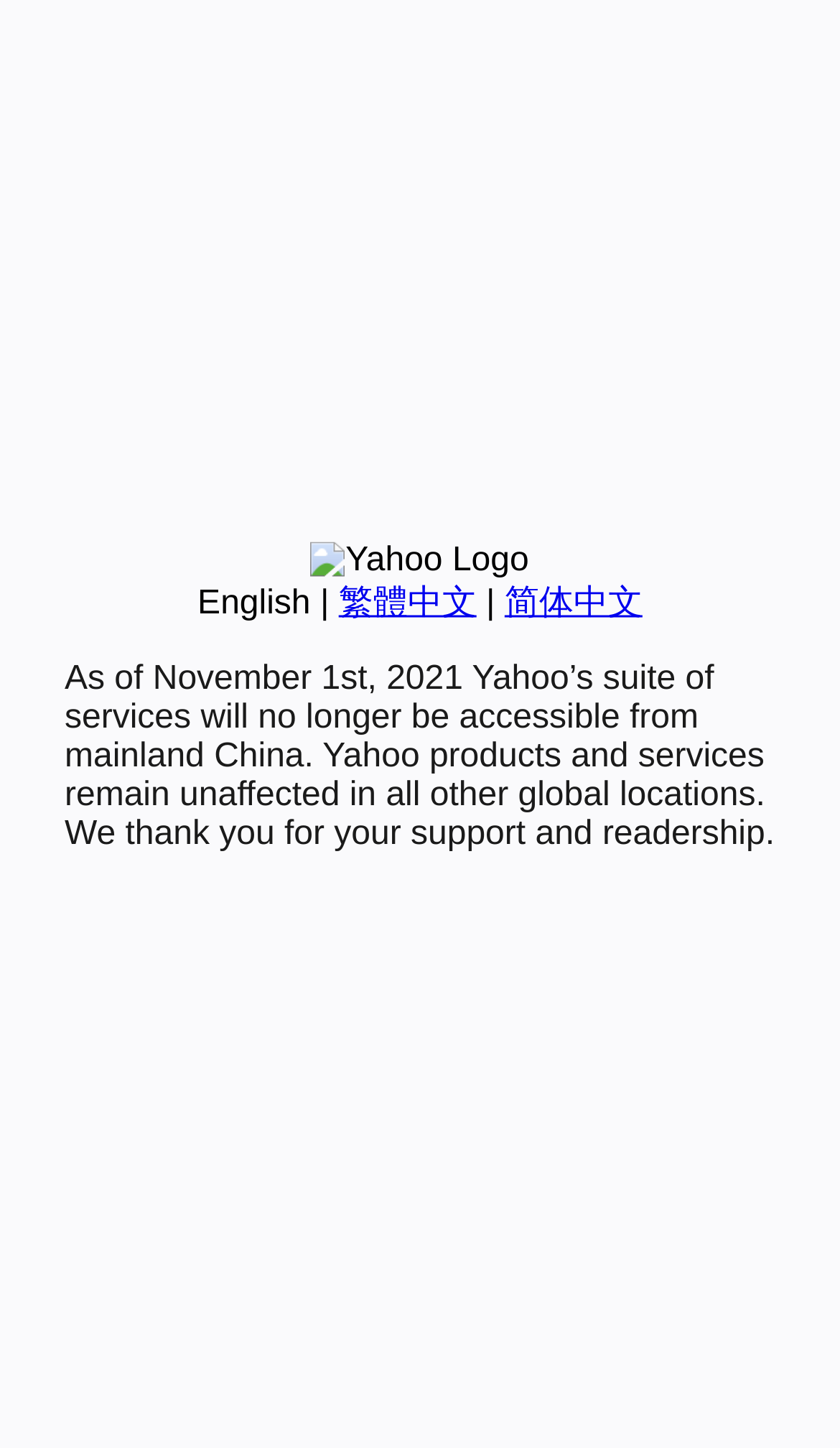Find the bounding box of the UI element described as: "English". The bounding box coordinates should be given as four float values between 0 and 1, i.e., [left, top, right, bottom].

[0.235, 0.404, 0.37, 0.429]